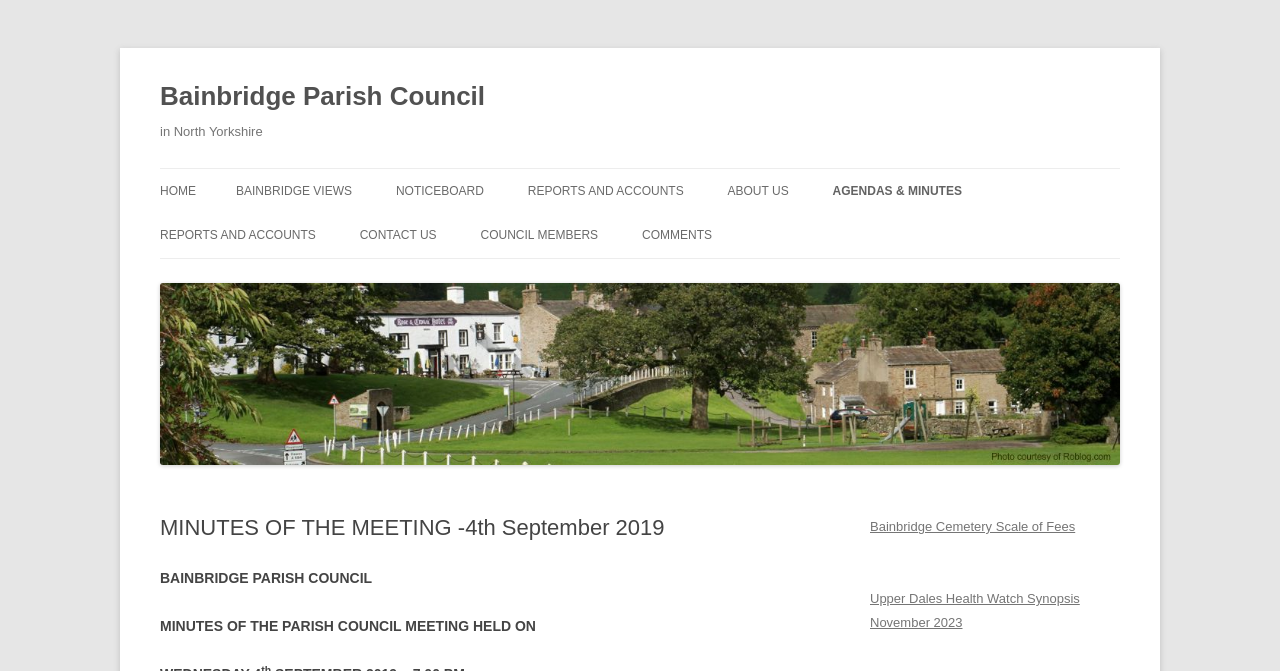What is the name of the health watch organization mentioned on the webpage?
Using the image, give a concise answer in the form of a single word or short phrase.

Upper Dales Health Watch